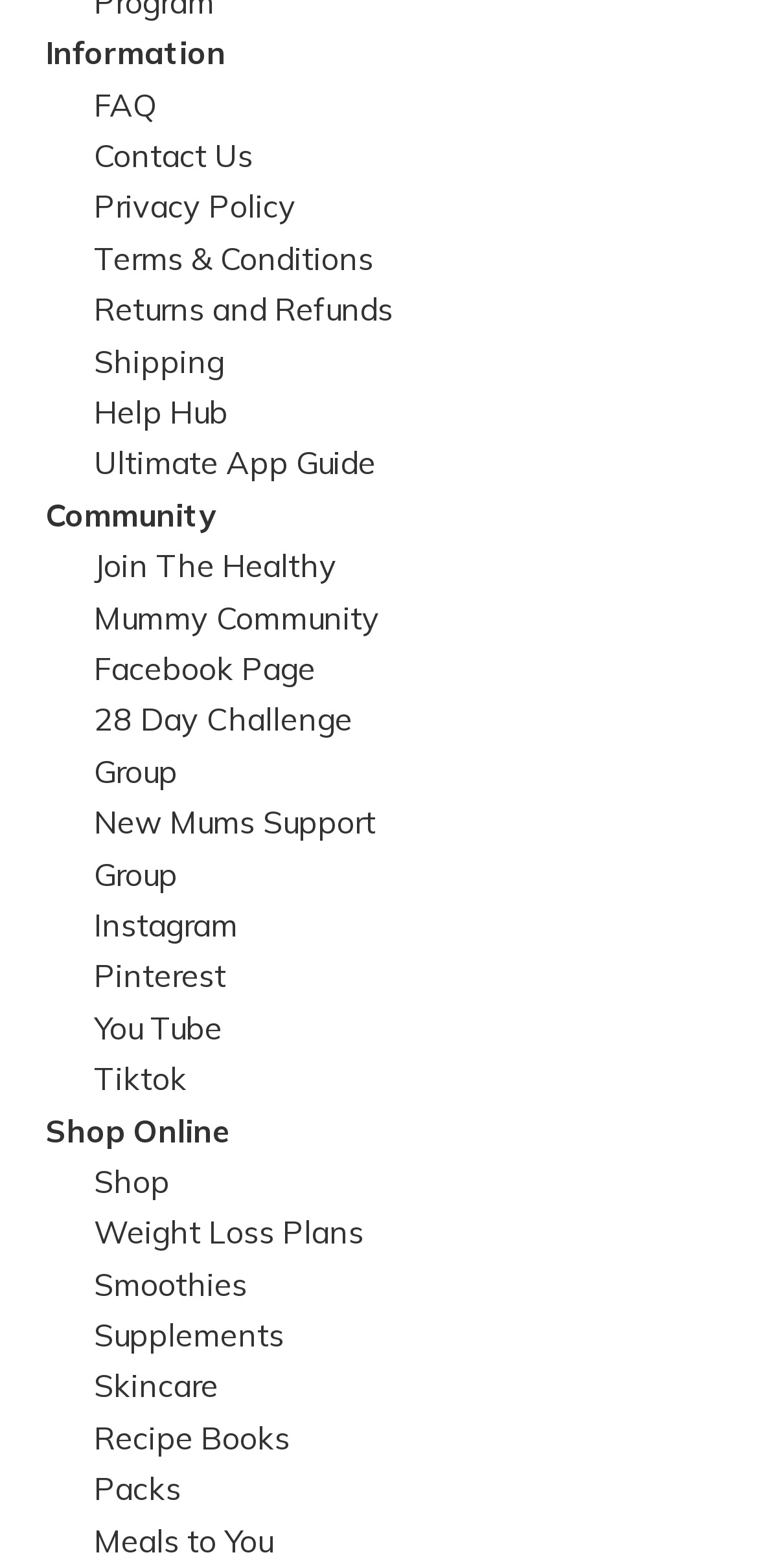Please find the bounding box coordinates of the clickable region needed to complete the following instruction: "Visit the FAQ page". The bounding box coordinates must consist of four float numbers between 0 and 1, i.e., [left, top, right, bottom].

[0.124, 0.054, 0.206, 0.079]